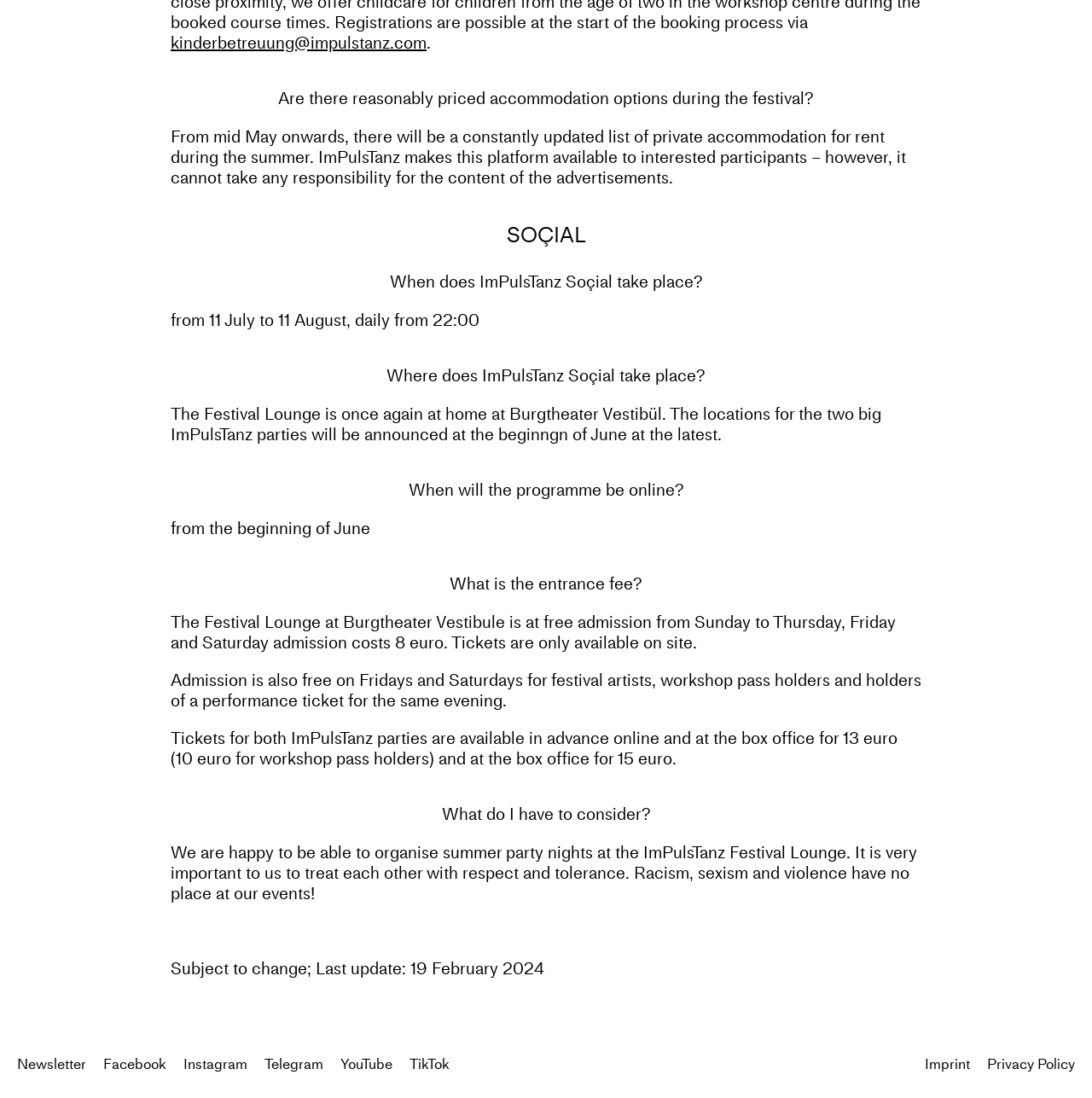Please find the bounding box coordinates of the clickable region needed to complete the following instruction: "View Privacy Policy". The bounding box coordinates must consist of four float numbers between 0 and 1, i.e., [left, top, right, bottom].

[0.904, 0.959, 0.984, 0.979]